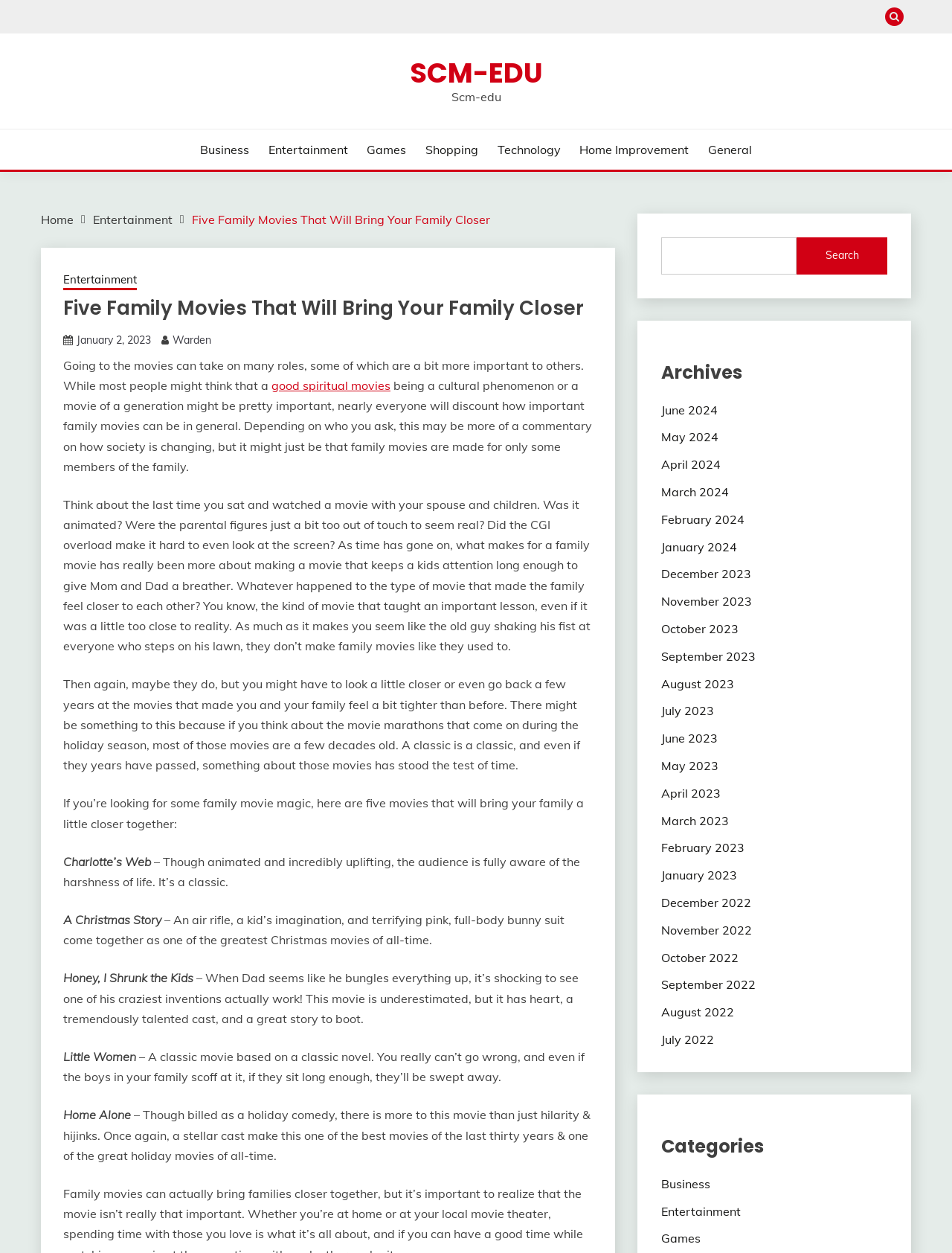Determine the bounding box coordinates of the clickable element to complete this instruction: "Read the article about Five Family Movies That Will Bring Your Family Closer". Provide the coordinates in the format of four float numbers between 0 and 1, [left, top, right, bottom].

[0.066, 0.237, 0.622, 0.256]